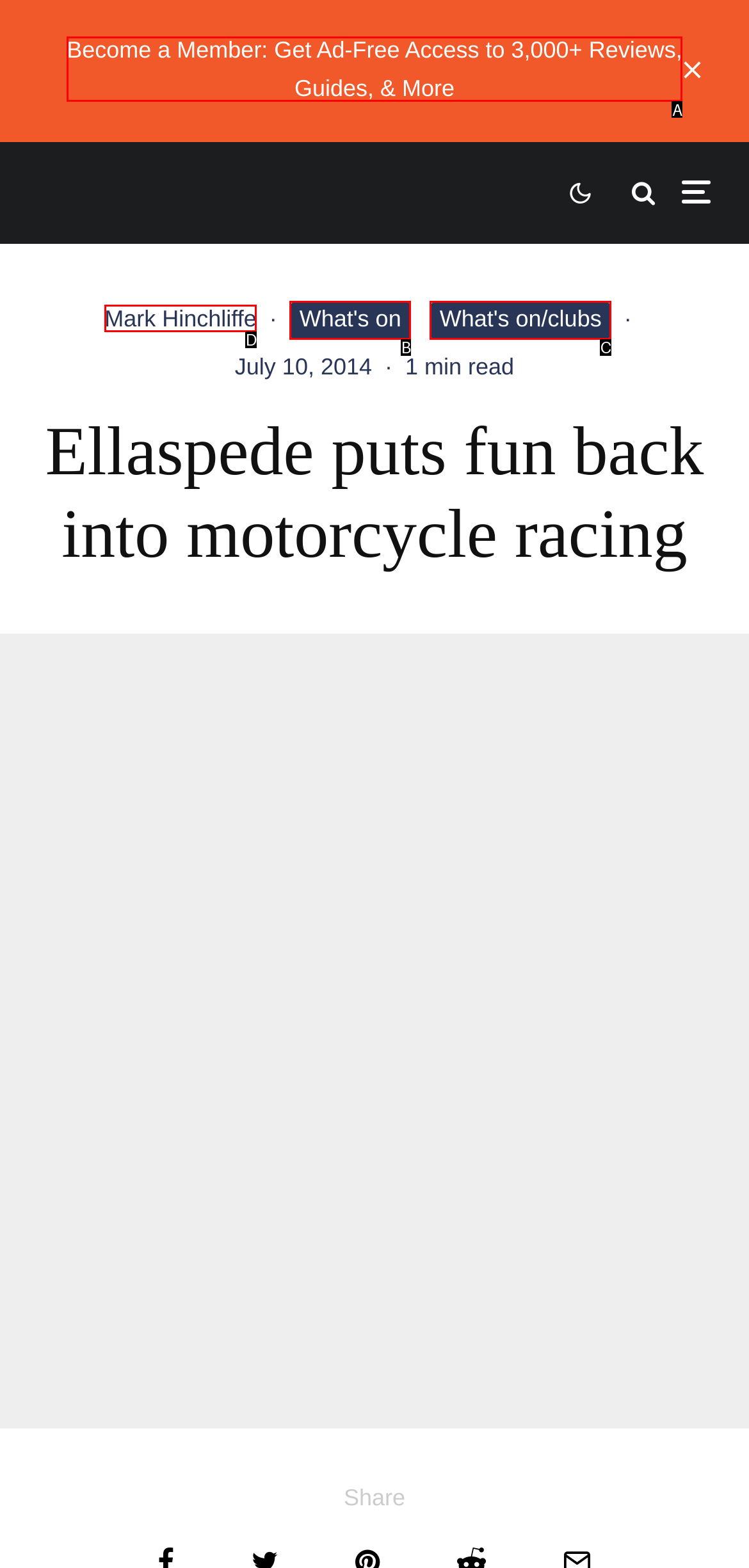From the given choices, determine which HTML element aligns with the description: What's on Respond with the letter of the appropriate option.

B